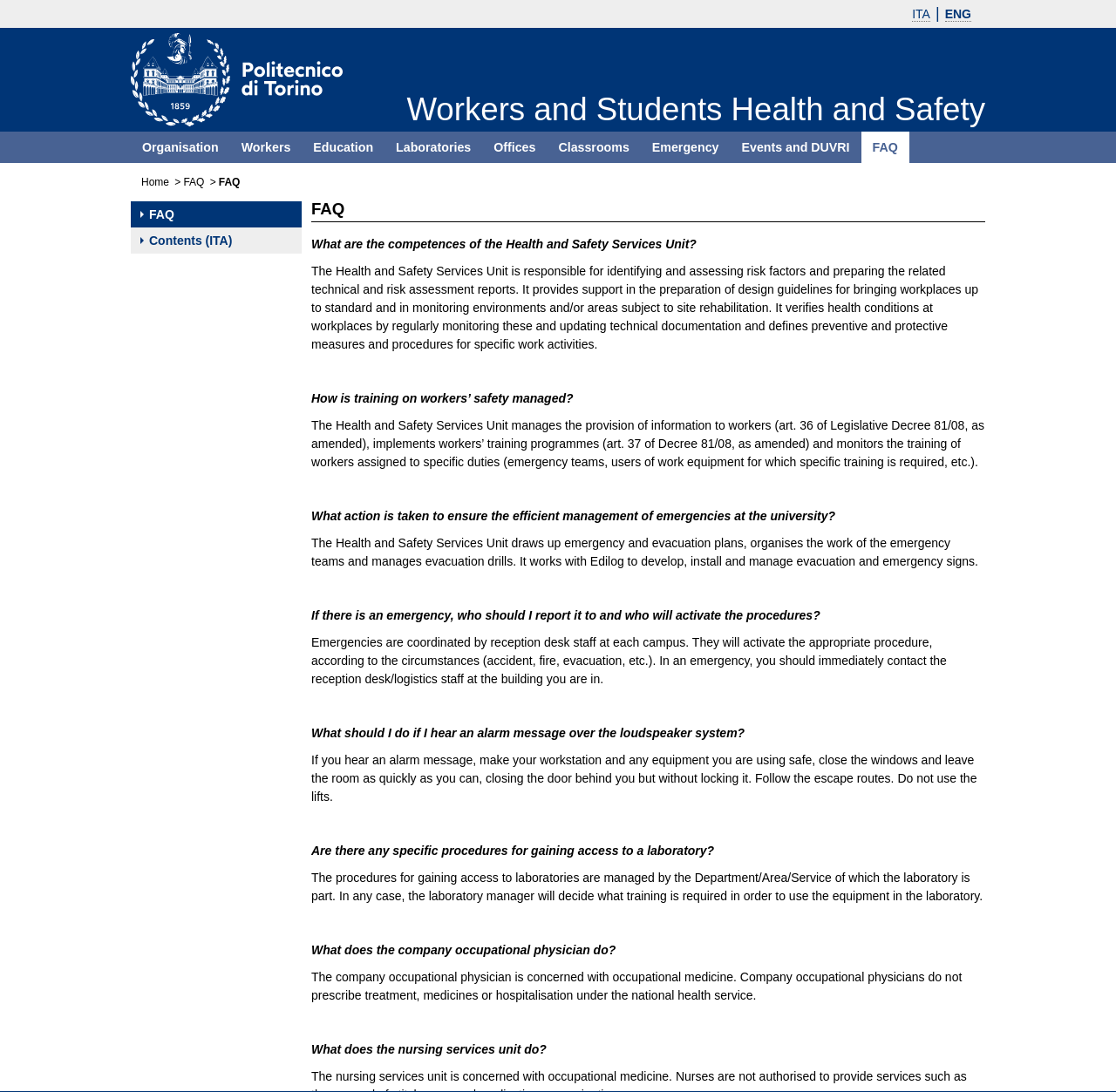Answer the following in one word or a short phrase: 
What is the language of the link 'ITA'?

Italiano